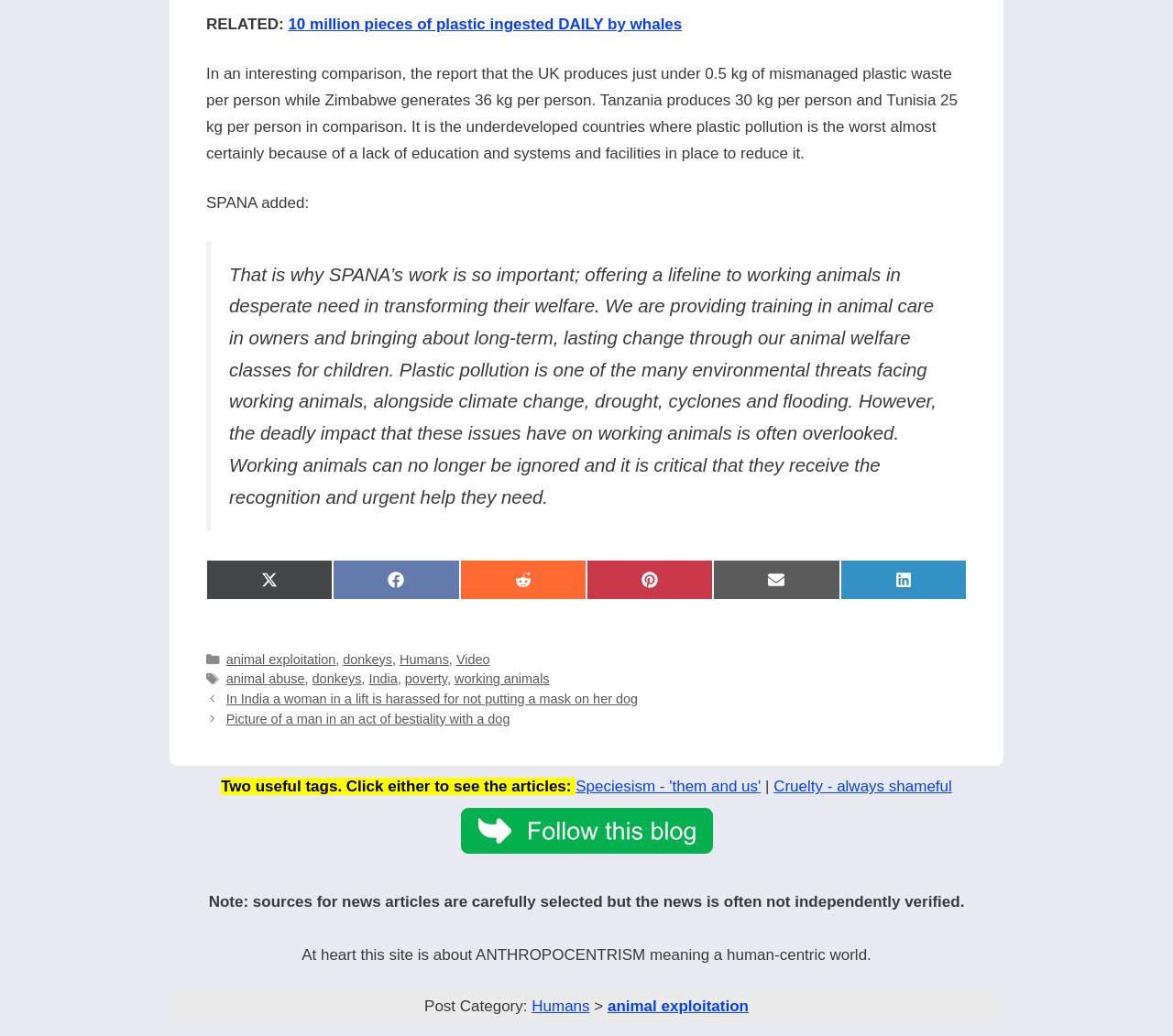Identify the bounding box of the HTML element described as: "working animals".

[0.388, 0.648, 0.468, 0.663]